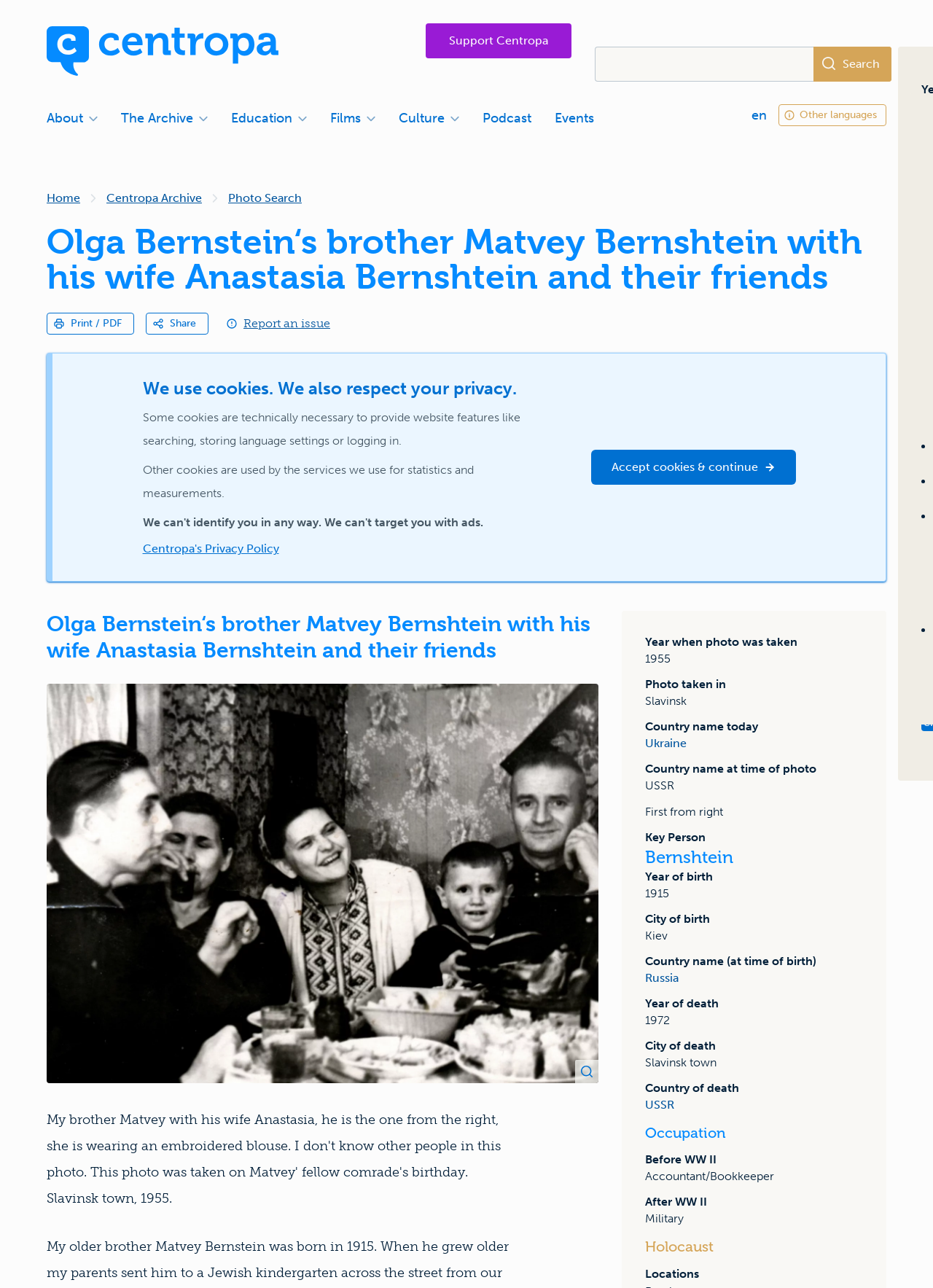Please give the bounding box coordinates of the area that should be clicked to fulfill the following instruction: "Go to Ukraine". The coordinates should be in the format of four float numbers from 0 to 1, i.e., [left, top, right, bottom].

[0.692, 0.572, 0.736, 0.582]